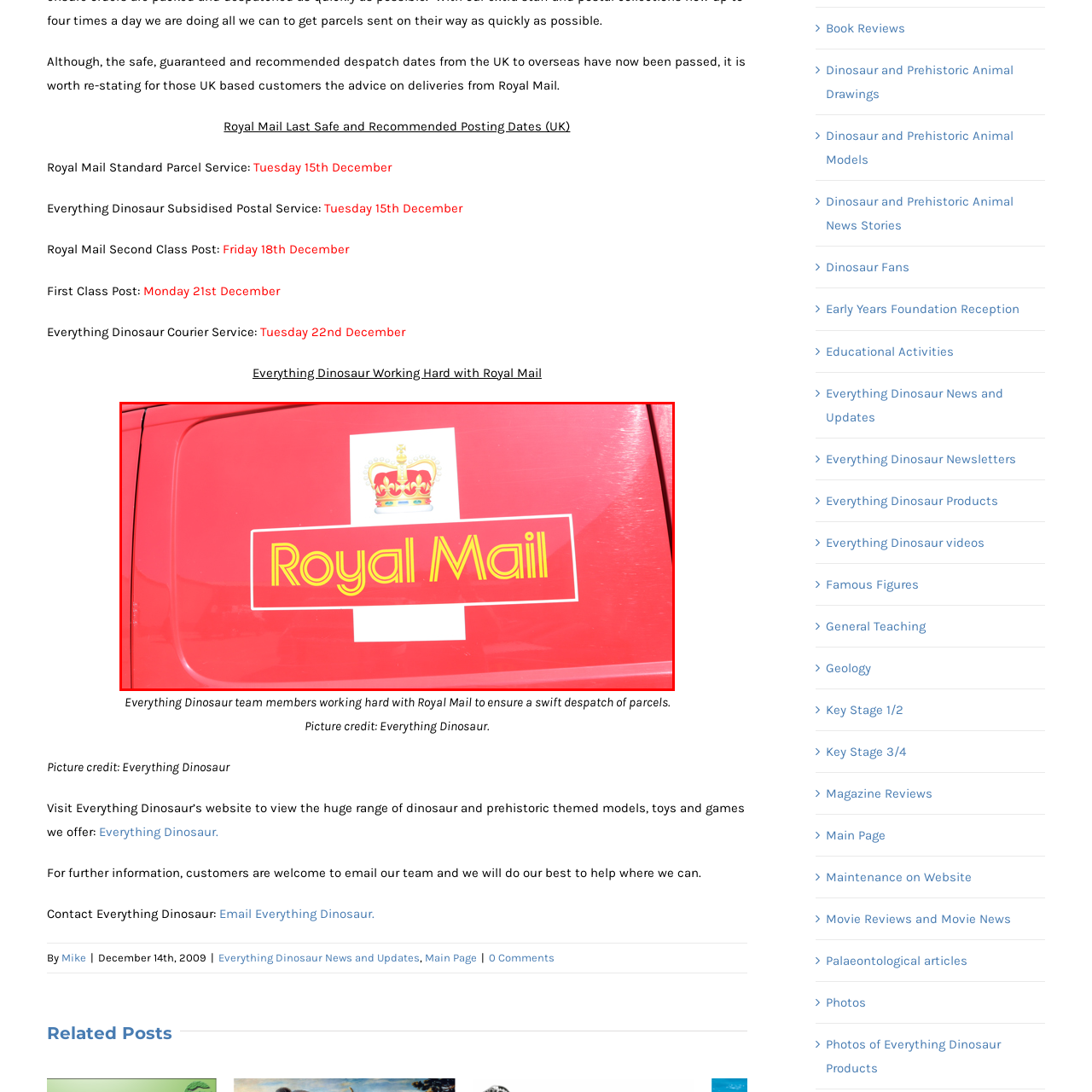Look at the area within the red bounding box, provide a one-word or phrase response to the following question: What is the purpose of the van?

swift dispatch services